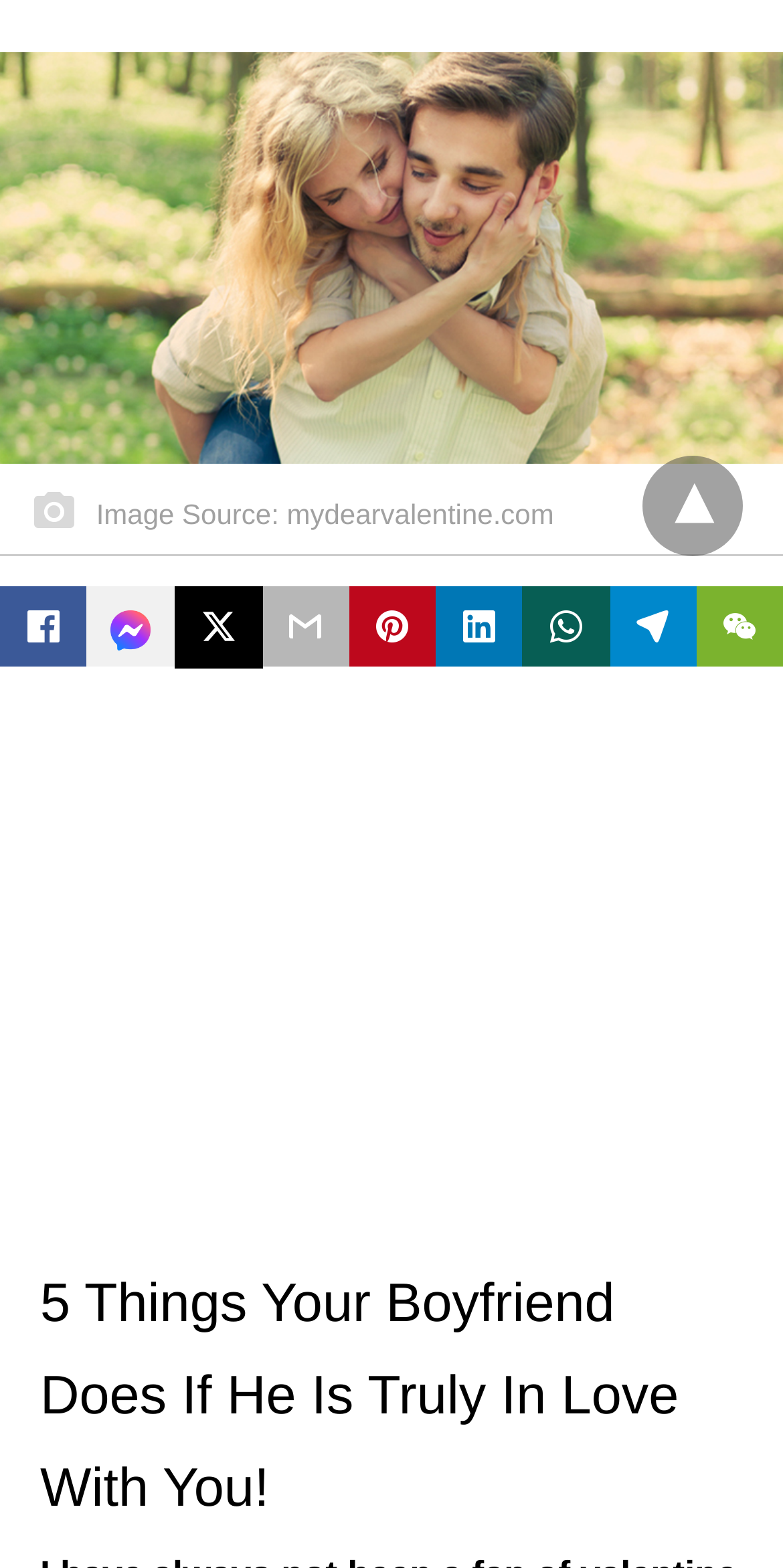Determine the bounding box for the HTML element described here: "title="wechat share"". The coordinates should be given as [left, top, right, bottom] with each number being a float between 0 and 1.

[0.889, 0.374, 1.0, 0.425]